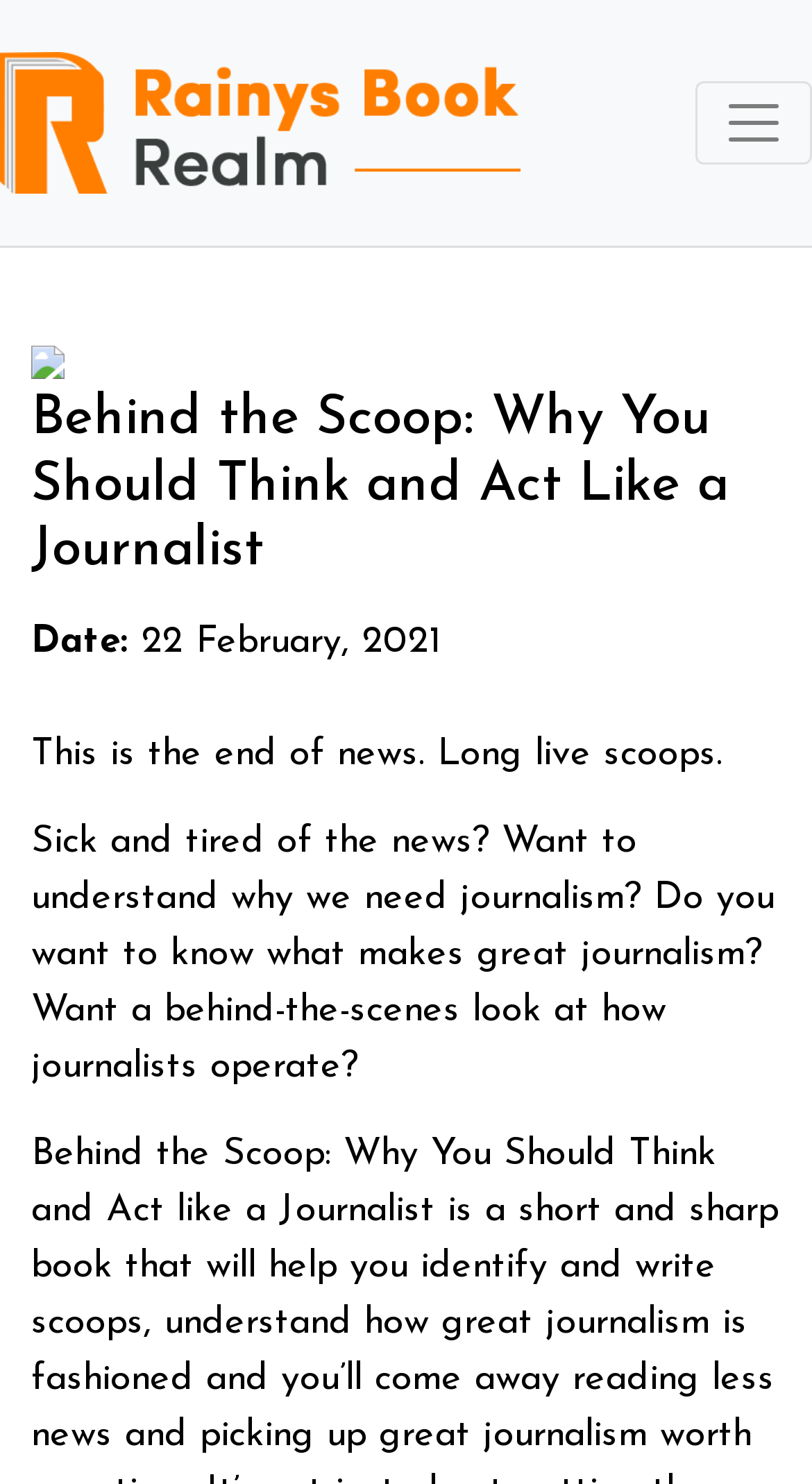Provide a one-word or short-phrase answer to the question:
Is there a button on the page?

Yes